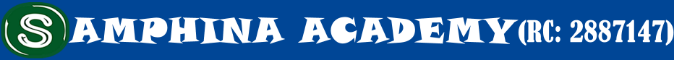Elaborate on all the features and components visible in the image.

The image displays the logo of Samphina Academy, prominently featuring the name "SAMPHINA ACADEMY" written in bold, stylized white letters on a blue background. Accompanying the name is a circular emblem incorporating a green 'S', signifying the brand identity of the institution. It also includes a registration code (RC: 2887147), indicating the official status of the academy. This logo serves as a visual representation of Samphina Academy's commitment to education and scholarship.